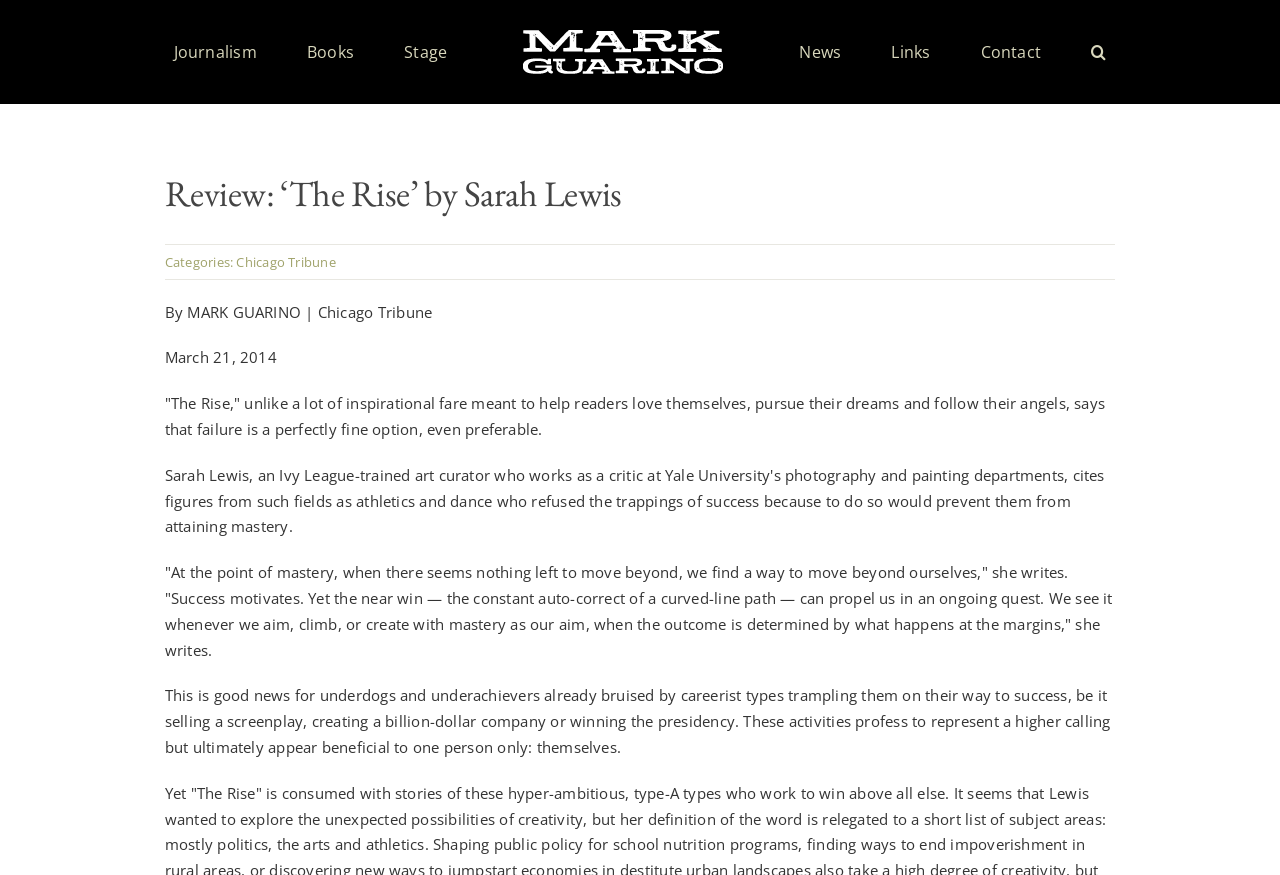Select the bounding box coordinates of the element I need to click to carry out the following instruction: "Click on the 'Search' button".

[0.853, 0.034, 0.864, 0.085]